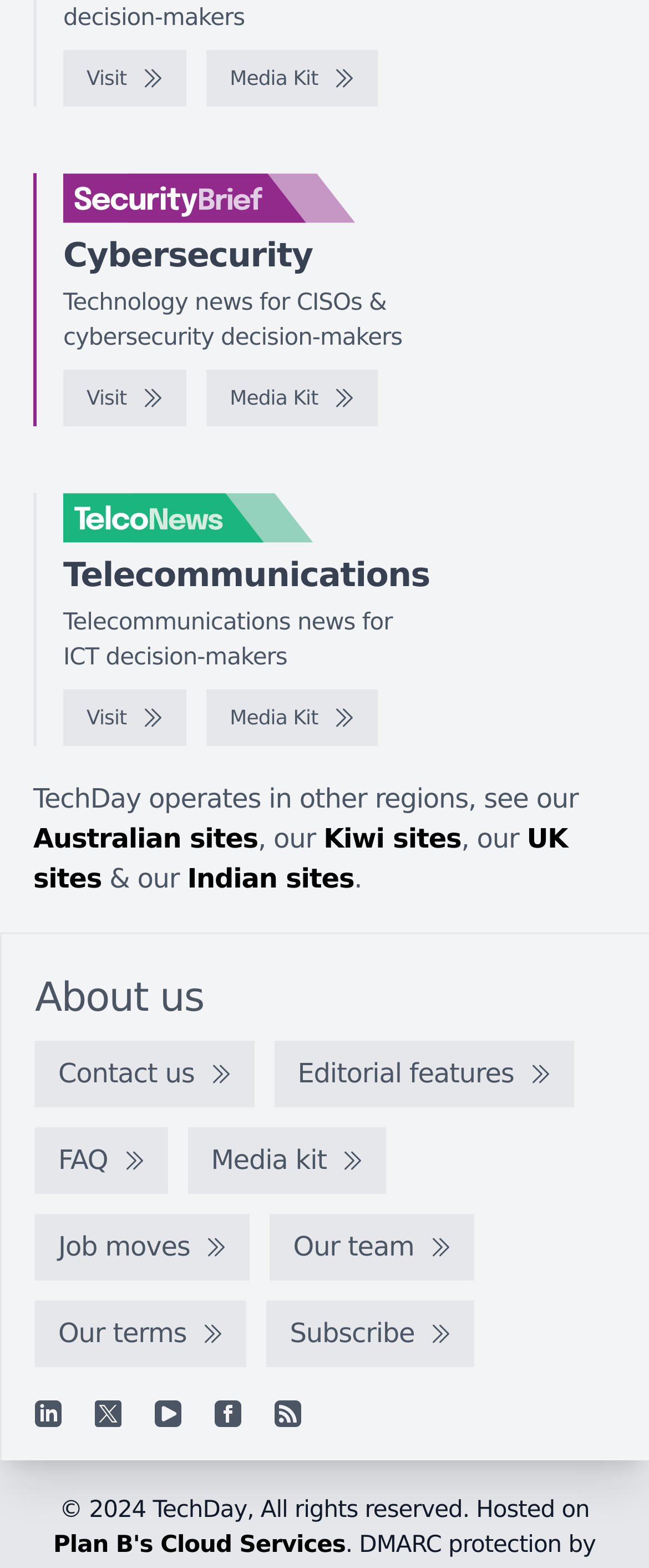Can you pinpoint the bounding box coordinates for the clickable element required for this instruction: "Visit SecurityBrief"? The coordinates should be four float numbers between 0 and 1, i.e., [left, top, right, bottom].

[0.097, 0.032, 0.287, 0.068]